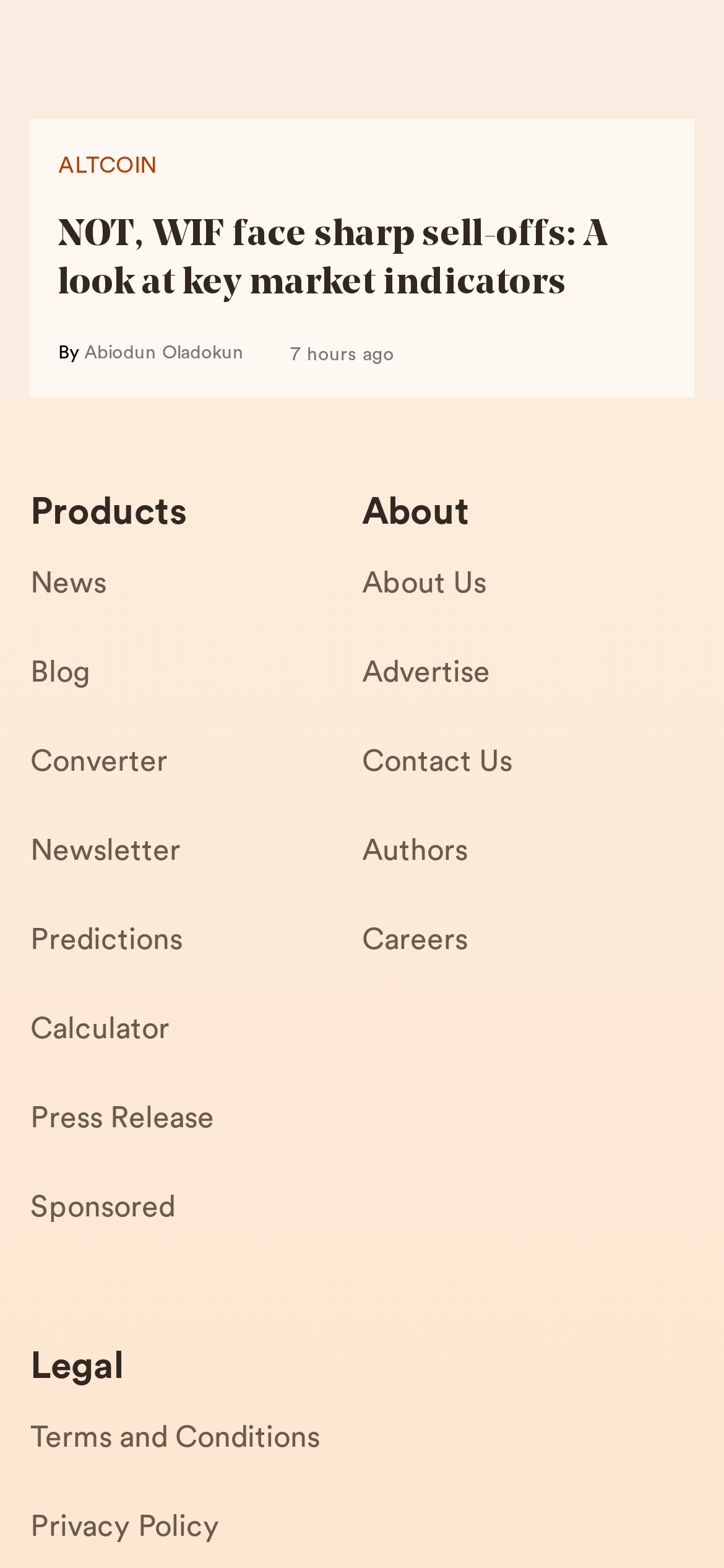What is the category of the article?
Please use the image to deliver a detailed and complete answer.

The category of the article can be determined by looking at the heading element with the text 'NOT, WIF face sharp sell-offs: A look at key market indicators'. The heading element is a child of the link element with the same text, which suggests that the article is categorized under 'NOT, WIF'.